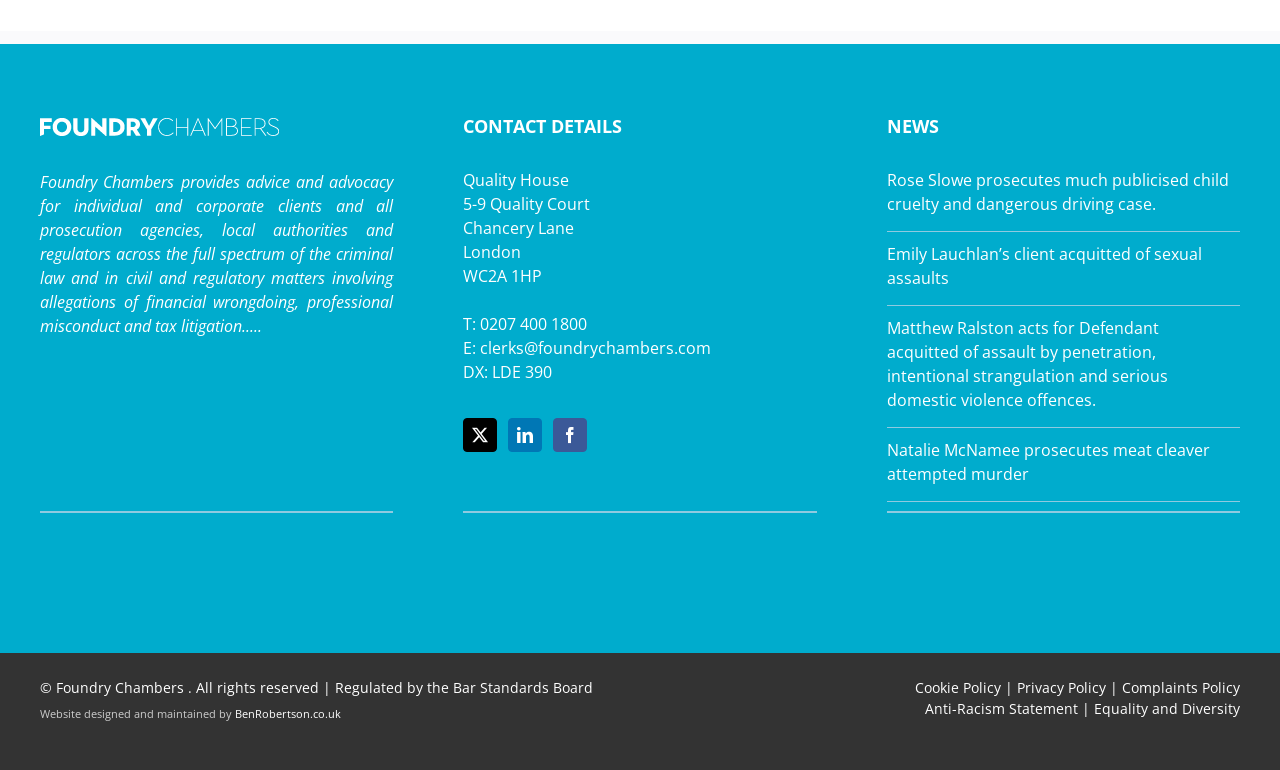Determine the bounding box coordinates for the UI element matching this description: "Anti-Racism Statement".

[0.723, 0.907, 0.842, 0.932]